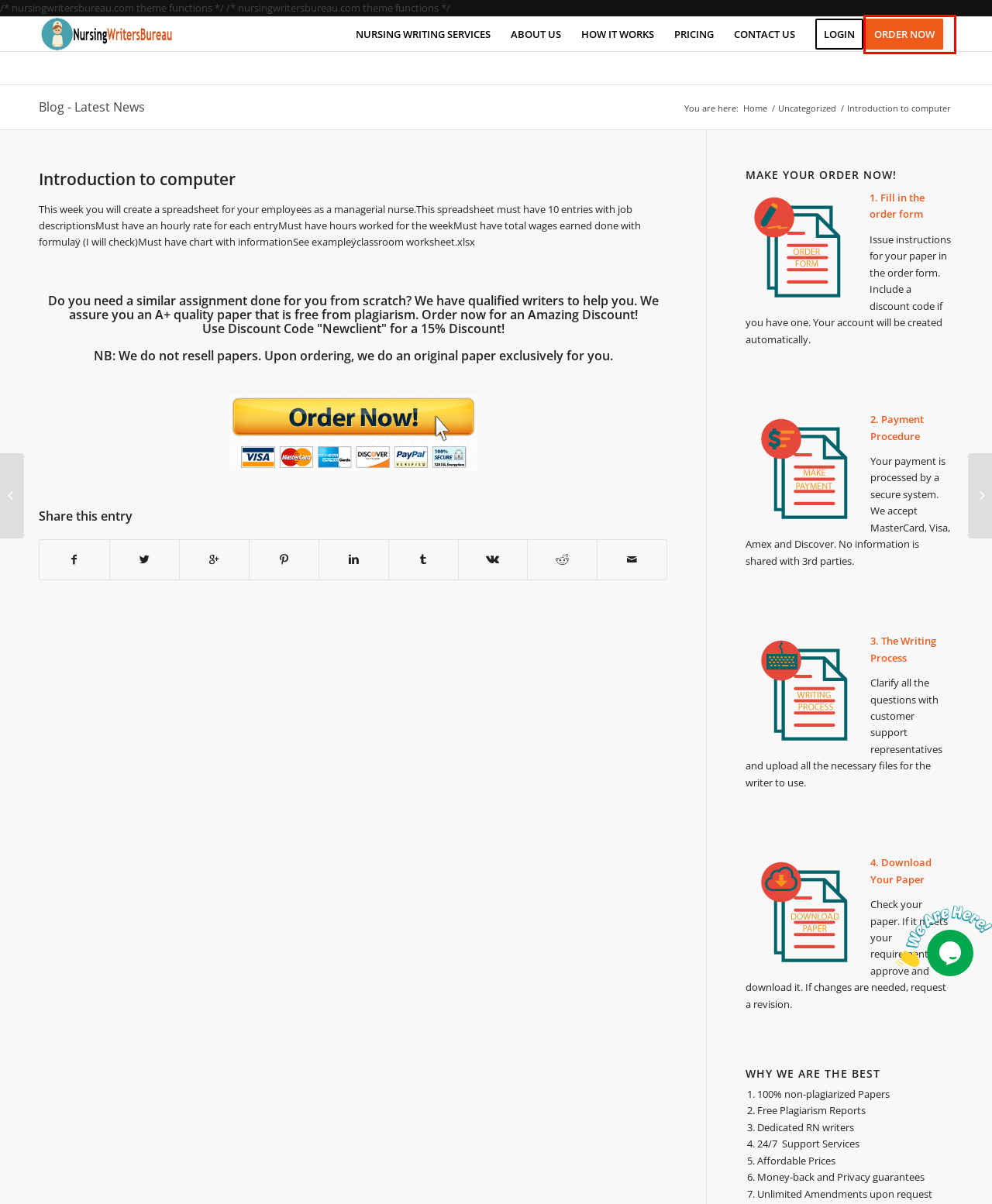Analyze the screenshot of a webpage with a red bounding box and select the webpage description that most accurately describes the new page resulting from clicking the element inside the red box. Here are the candidates:
A. How it works - nursingwritersbureau
B. Week 4: Structural and Strategic Family Therapy - nursingwritersbureau
C. nursingwritersbureau.com
D. Pricing - nursingwritersbureau
E. Our Services - nursingwritersbureau
F. Discussion - nursingwritersbureau
G. VK | 登录
H. Home - nursingwritersbureau

C